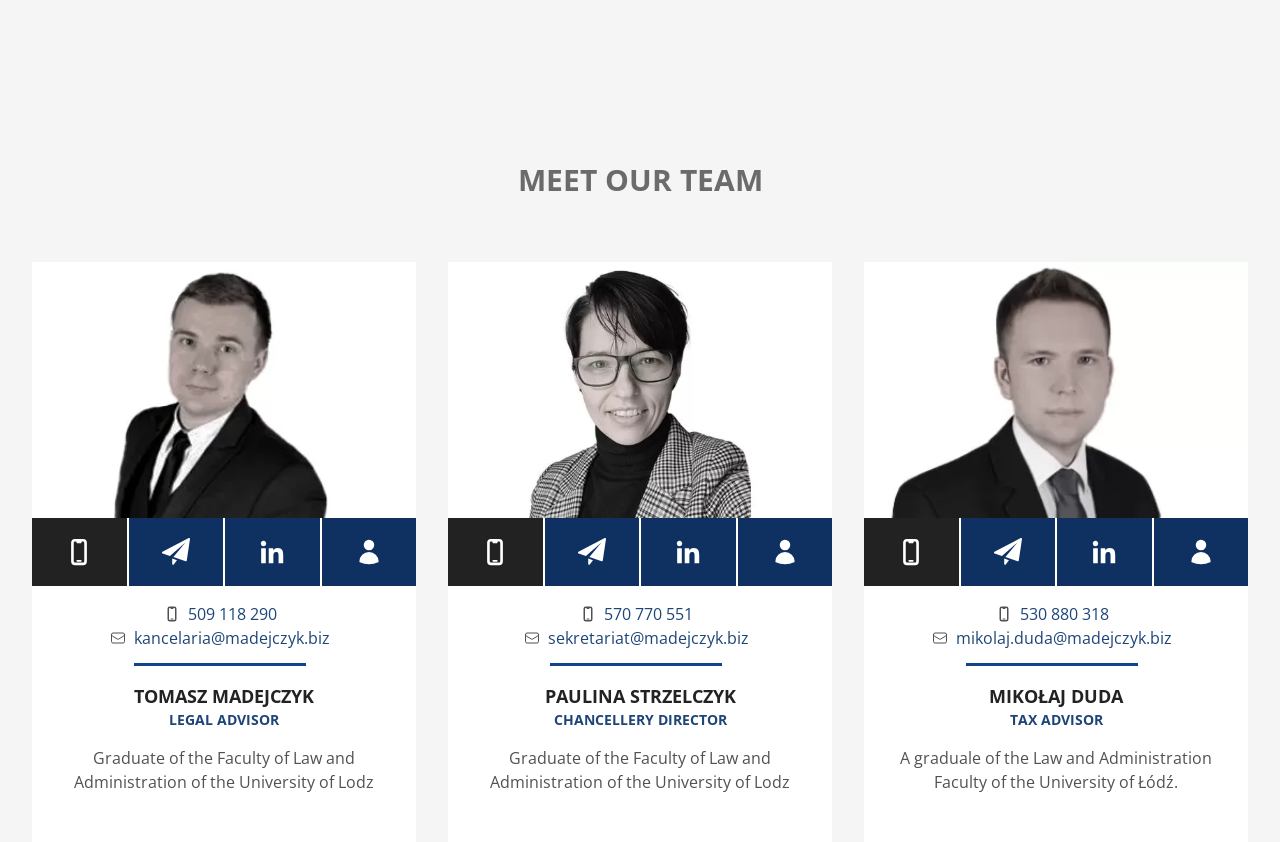How many team members are listed on this webpage?
Please use the image to deliver a detailed and complete answer.

I found the answer by counting the number of tabpanels with the title 'Phone' which represent individual team members. There are three tabpanels, each associated with a different team member.